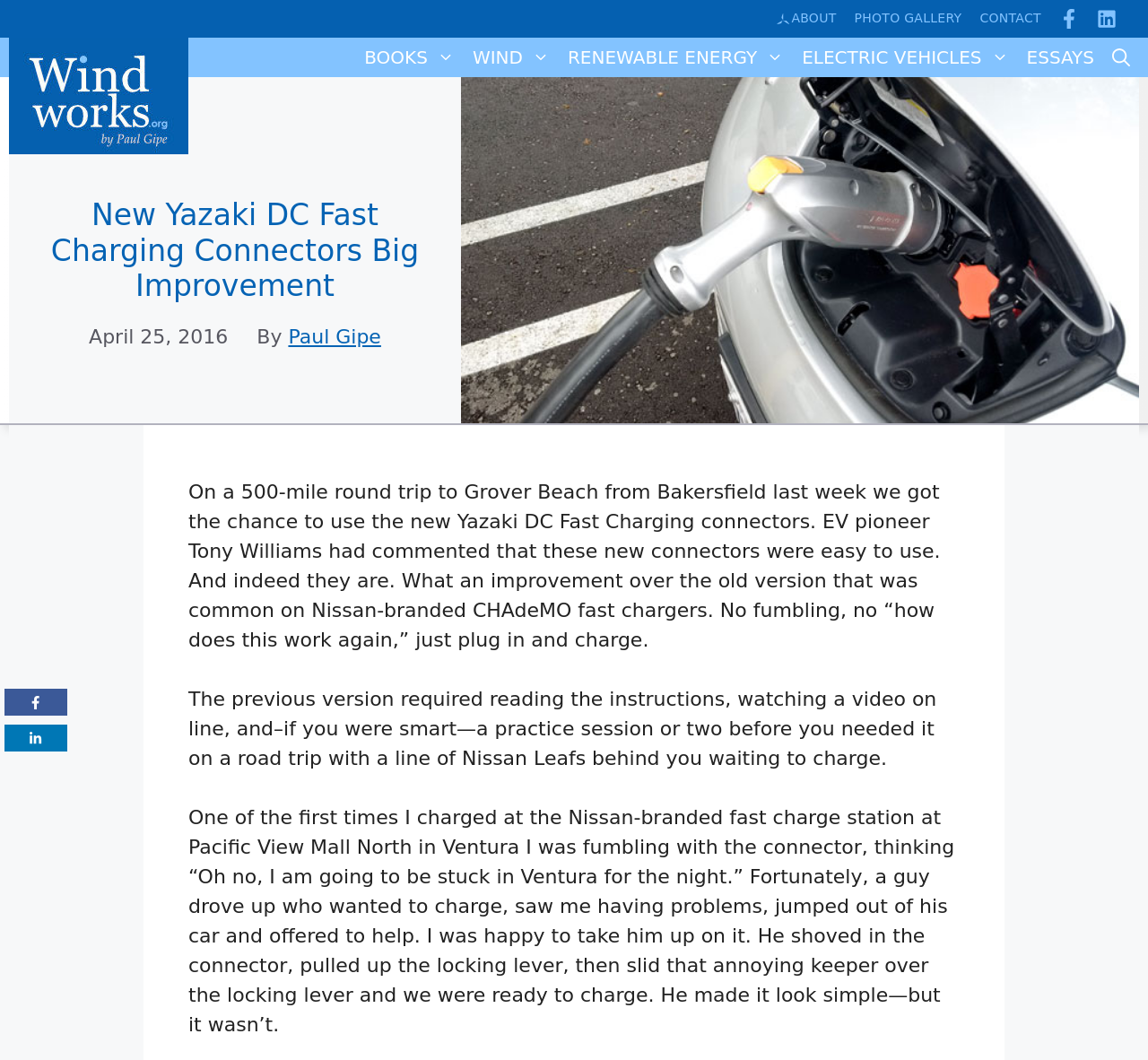Find the bounding box coordinates of the clickable area that will achieve the following instruction: "Click on ABOUT link".

[0.676, 0.008, 0.729, 0.026]